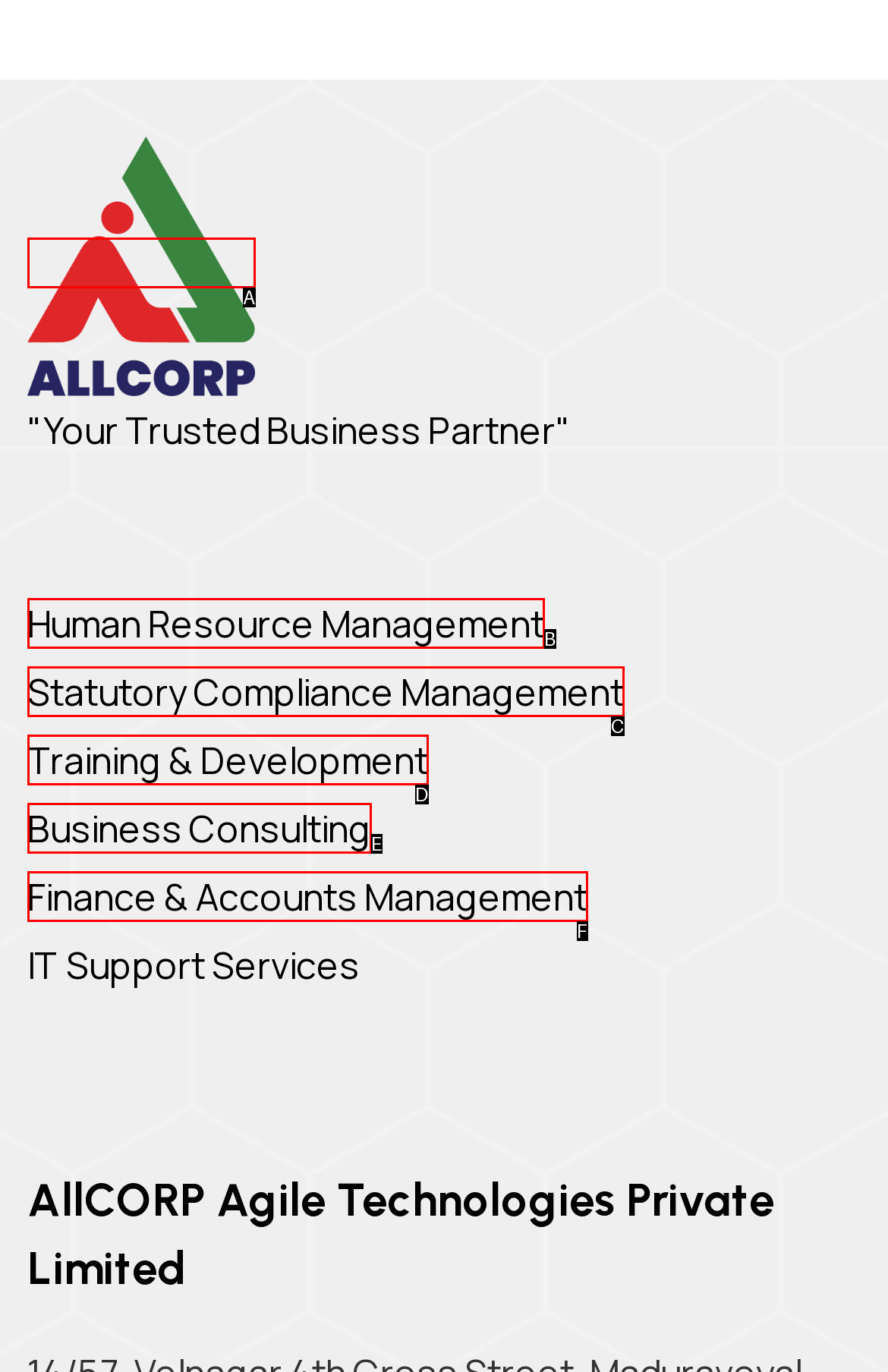Find the HTML element that matches the description: Business Consulting
Respond with the corresponding letter from the choices provided.

E